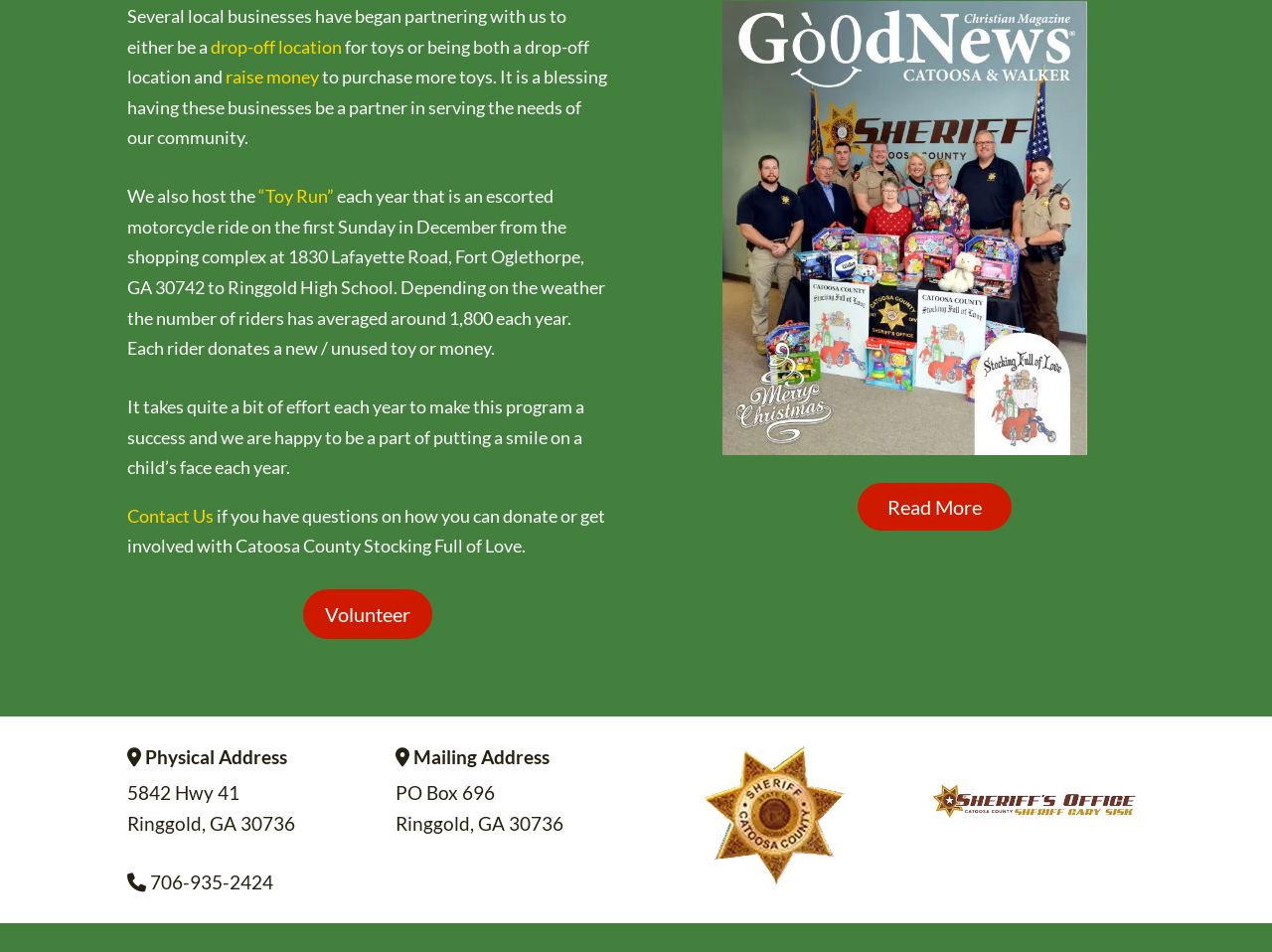Locate the bounding box coordinates of the UI element described by: "“Toy Run”". The bounding box coordinates should consist of four float numbers between 0 and 1, i.e., [left, top, right, bottom].

[0.203, 0.194, 0.262, 0.217]